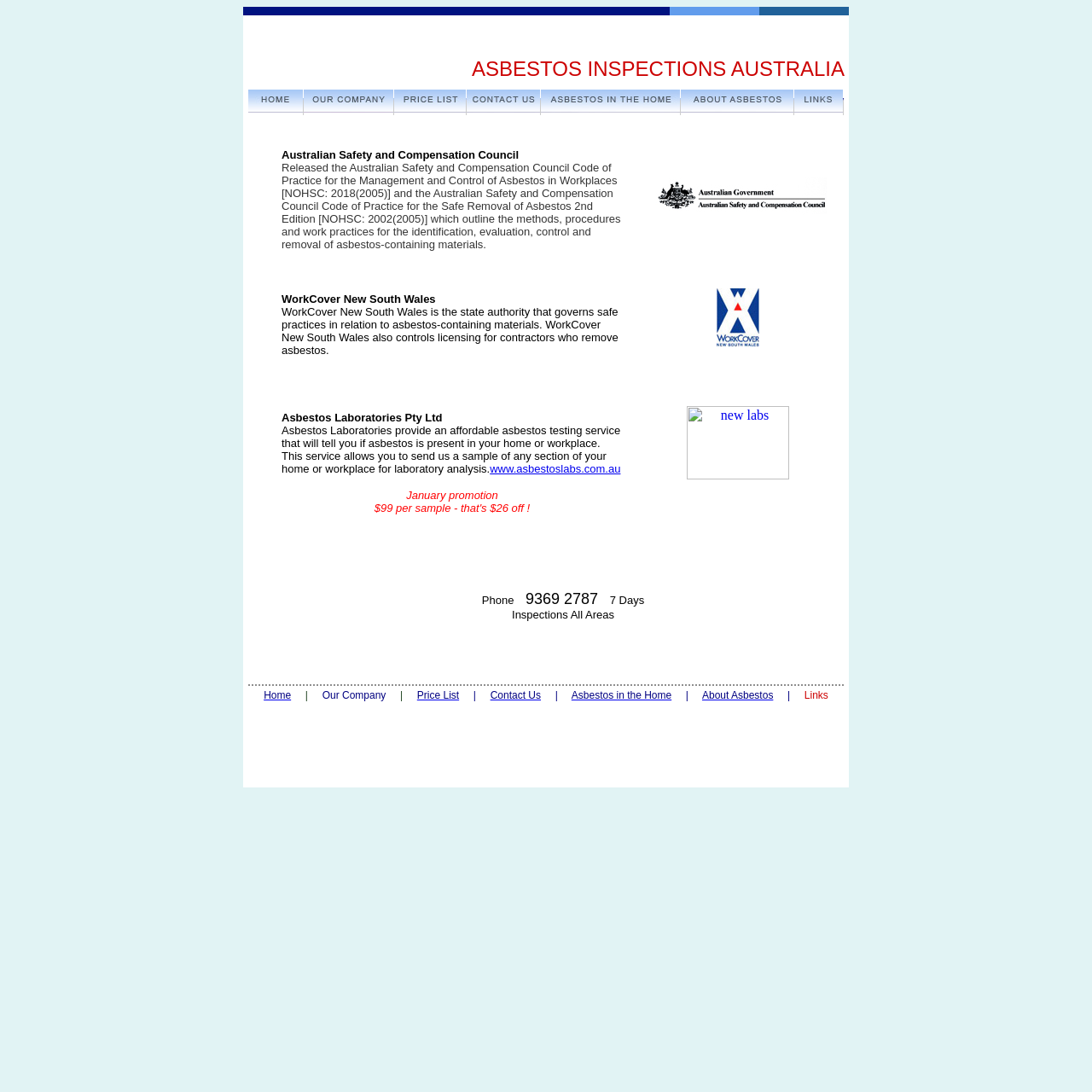Explain the webpage in detail.

The webpage is about Asbestos Inspections Australia, a company that provides asbestos testing and removal services. At the top of the page, there are three small images aligned horizontally, followed by a table with the company's name "ASBESTOS INSPECTIONS AUSTRALIA" in a prominent font.

Below the company name, there are six links with icons, arranged horizontally, which likely represent social media profiles or other online platforms. 

The main content of the page is divided into three sections. The first section describes the Australian Safety and Compensation Council's codes of practice for asbestos management and removal, as well as WorkCover New South Wales' role in governing safe practices related to asbestos. 

The second section promotes Asbestos Laboratories Pty Ltd, a company that provides affordable asbestos testing services. It mentions a January promotion with a discounted price of $99 per sample. There is also an image of a laboratory and a link to the company's website.

The third section displays the company's contact information, including a phone number and a statement about 7-day inspections in all areas.

At the bottom of the page, there is a navigation menu with links to various pages, including Home, Our Company, Price List, Contact Us, Asbestos in the Home, About Asbestos, and Links.